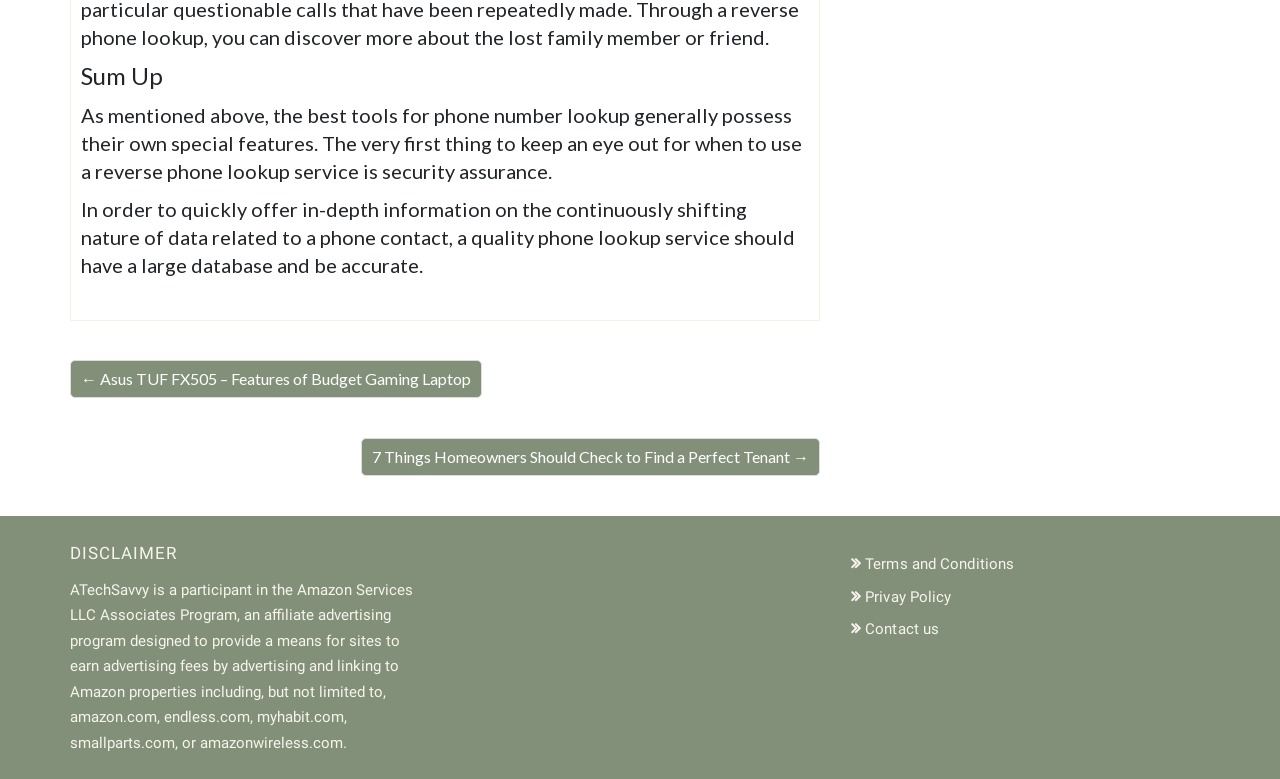Please determine the bounding box coordinates, formatted as (top-left x, top-left y, bottom-right x, bottom-right y), with all values as floating point numbers between 0 and 1. Identify the bounding box of the region described as: September 2023

None